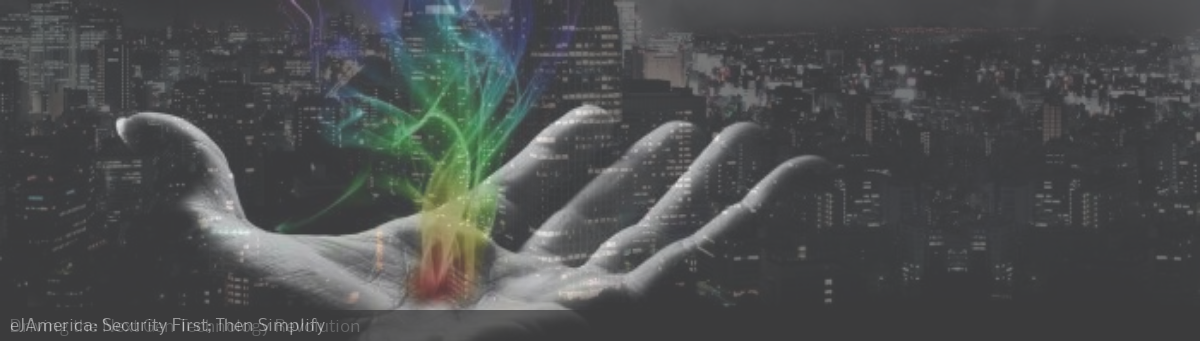Provide a short answer using a single word or phrase for the following question: 
What is written below the hand?

eJAmerica: Security First, Then Simplify